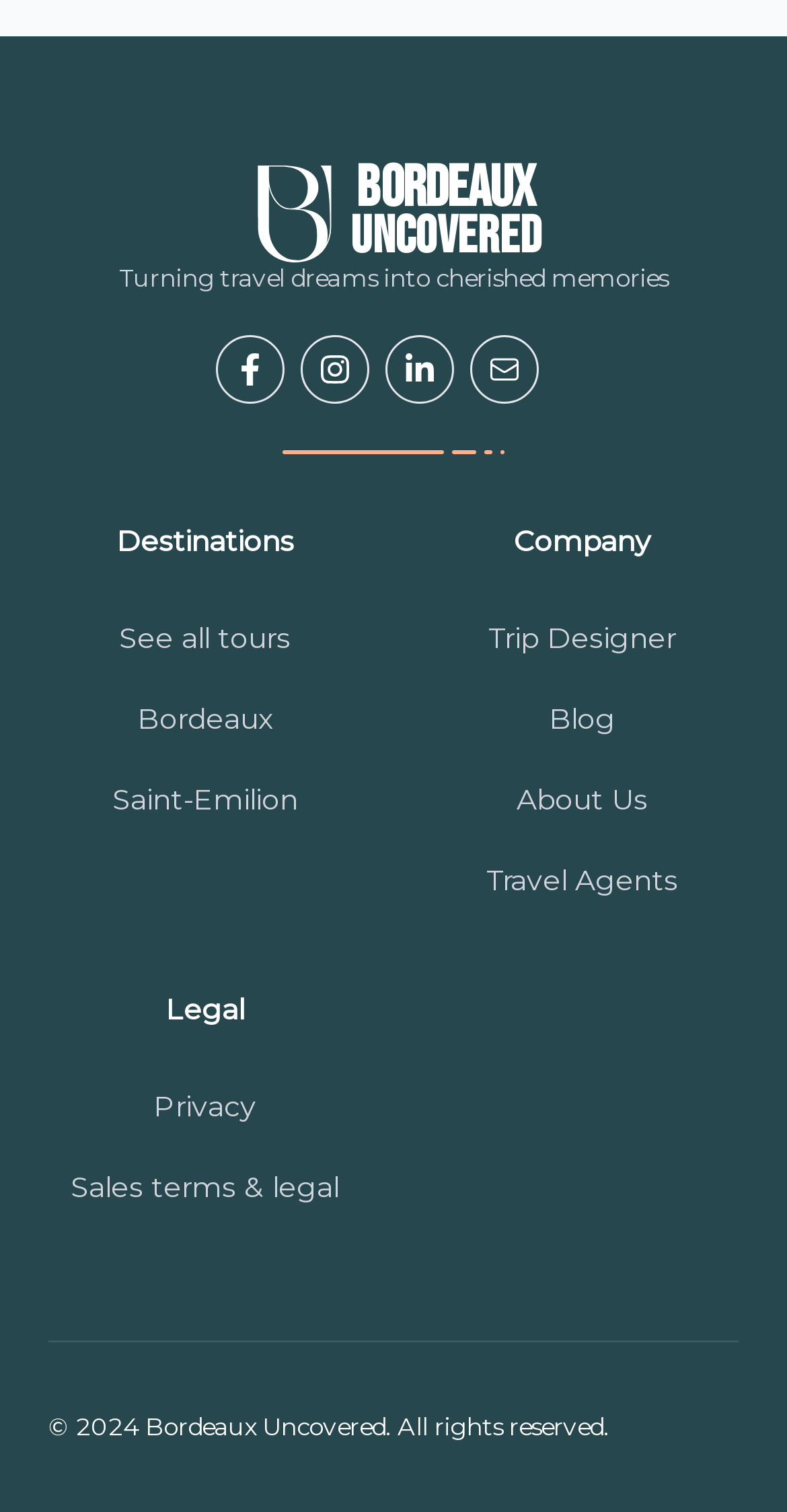What is the copyright year of the webpage?
Please use the image to deliver a detailed and complete answer.

The copyright year of the webpage can be found at the bottom of the page, where there is a static text element with the phrase '© 2024 Bordeaux Uncovered. All rights reserved'.